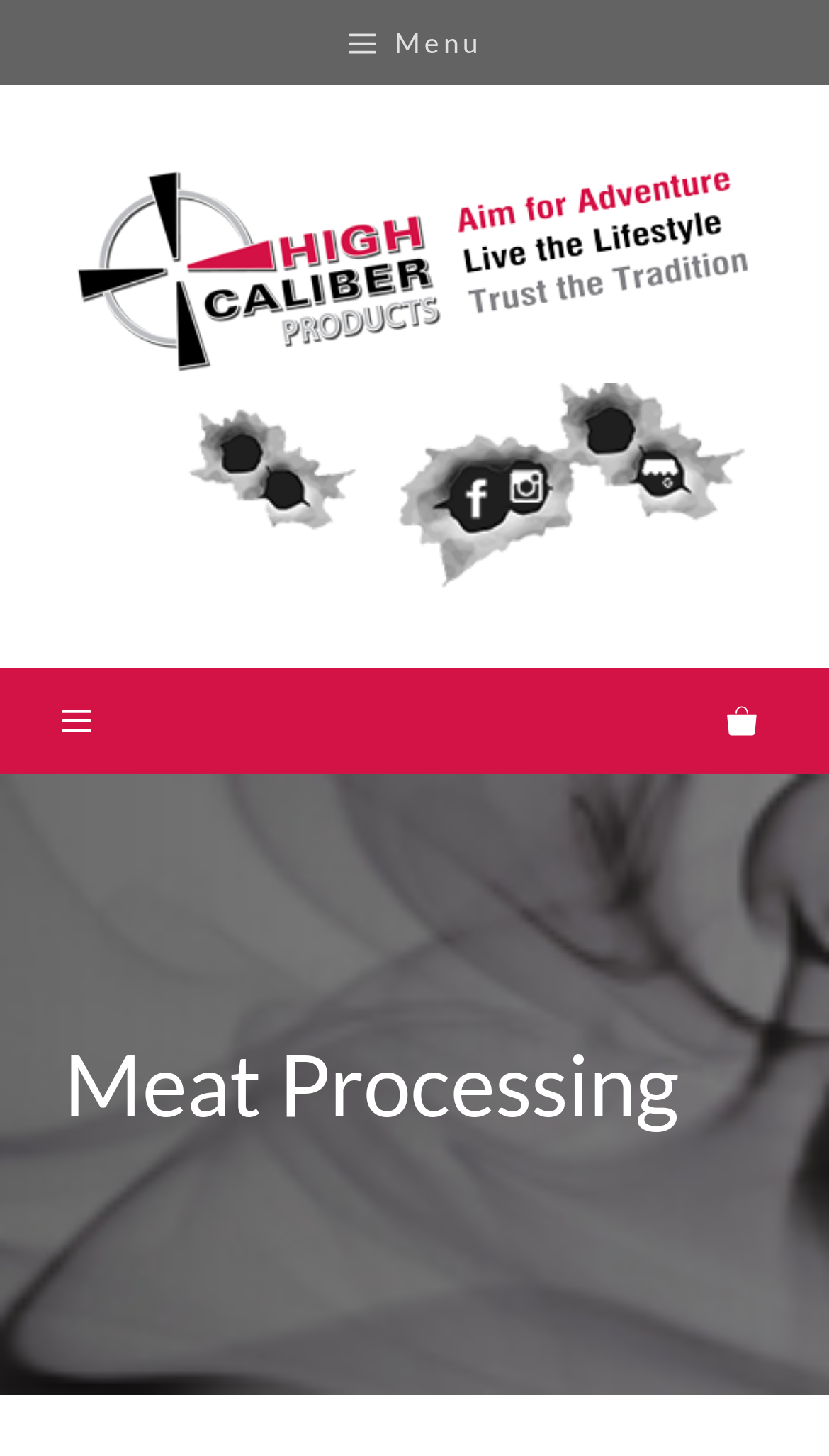Provide the bounding box coordinates of the HTML element described as: "News". The bounding box coordinates should be four float numbers between 0 and 1, i.e., [left, top, right, bottom].

None